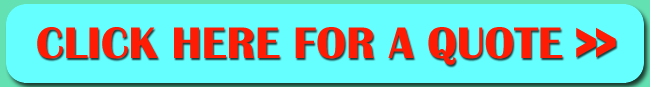Offer an in-depth description of the image.

This eye-catching button urges visitors to take action by clicking to receive a quote for garage conversion services specifically tailored for Newcastle-under-Lyme. The vibrant turquoise background enhances the visibility of the text, which is bold and bright red, making it unmistakably clear that potential clients can easily request a quote with just a click. This element is likely designed to encourage engagement from users interested in transforming their garage spaces, highlighting the accessibility of professional services in the area.